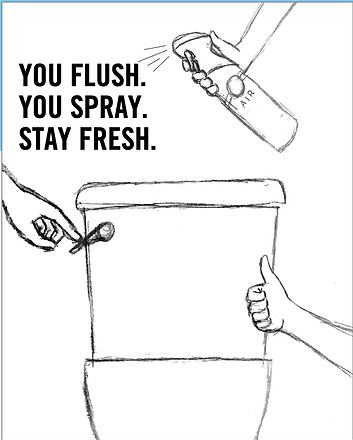What is the purpose of the air freshener canister?
Provide a detailed answer to the question, using the image to inform your response.

The air freshener canister is being held by a hand on the right side of the image, and its position suggests that it is about to be used to spray, implying that its purpose is to freshen the air in the bathroom.